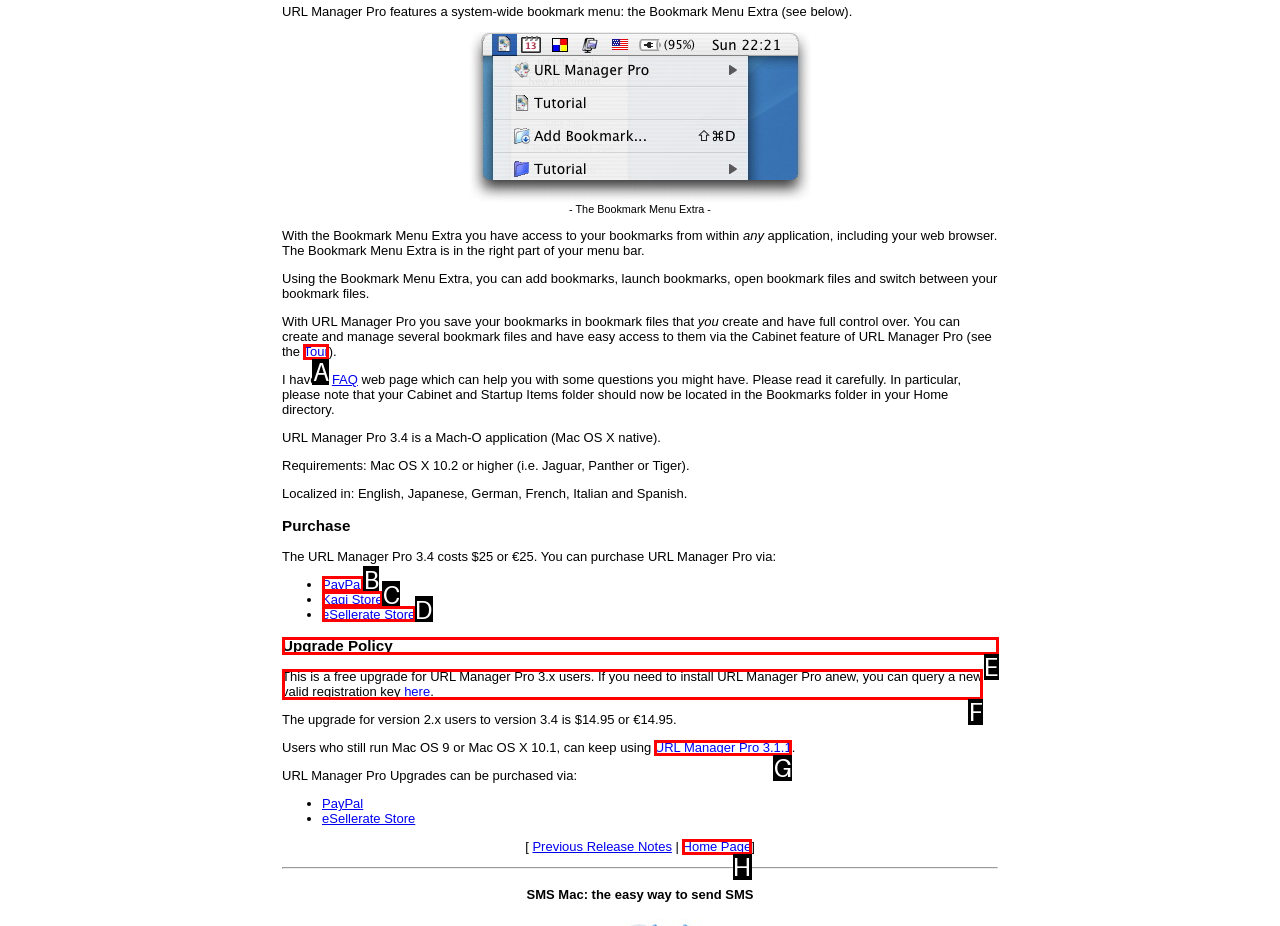Given the task: Click the 'PayPal' link, indicate which boxed UI element should be clicked. Provide your answer using the letter associated with the correct choice.

B